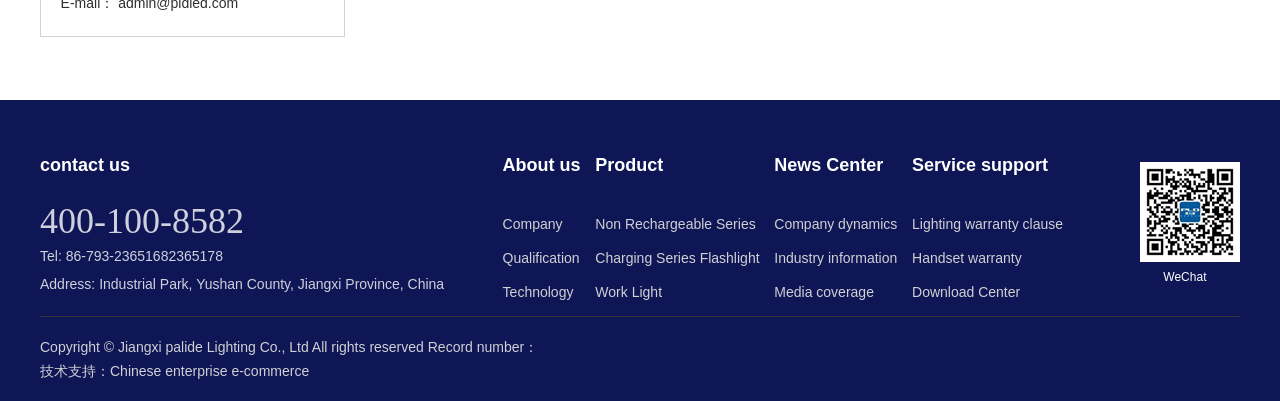Specify the bounding box coordinates of the area to click in order to execute this command: 'Learn about non rechargeable series'. The coordinates should consist of four float numbers ranging from 0 to 1, and should be formatted as [left, top, right, bottom].

[0.465, 0.533, 0.593, 0.586]